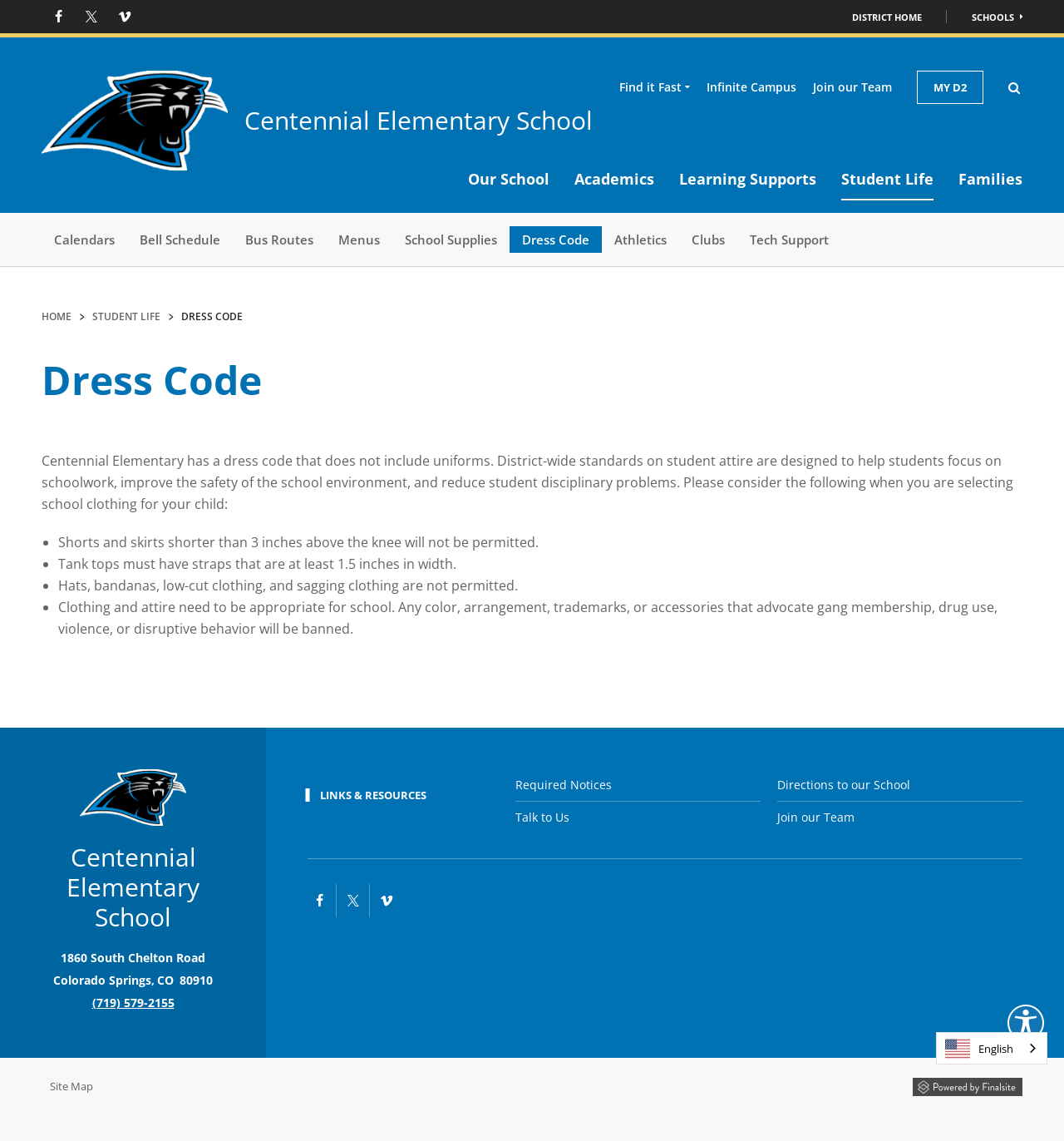Based on the image, provide a detailed response to the question:
What is the phone number of the school?

I found the answer by looking at the main content section, where there is a link with the text '(719) 579-2155 Phone number'. This link is likely the phone number of the school.